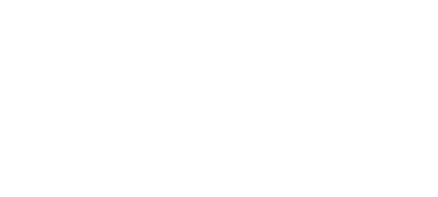Illustrate the image with a detailed and descriptive caption.

The image depicts a visually engaging illustration of a "Drip Kit for Fruits and Trees," showcasing various components essential for effective irrigation systems tailored for gardening. This kit is designed to enhance the watering efficiency of garden trees, seedlings, and fruits, ensuring optimal growth and health. Prominent features of the kit are likely highlighted, reflecting its application in sustainable farming practices. The text accompanying the image emphasizes these kits as valuable tools for modern horticulture, particularly for those interested in maximizing crop yields while conserving water resources.